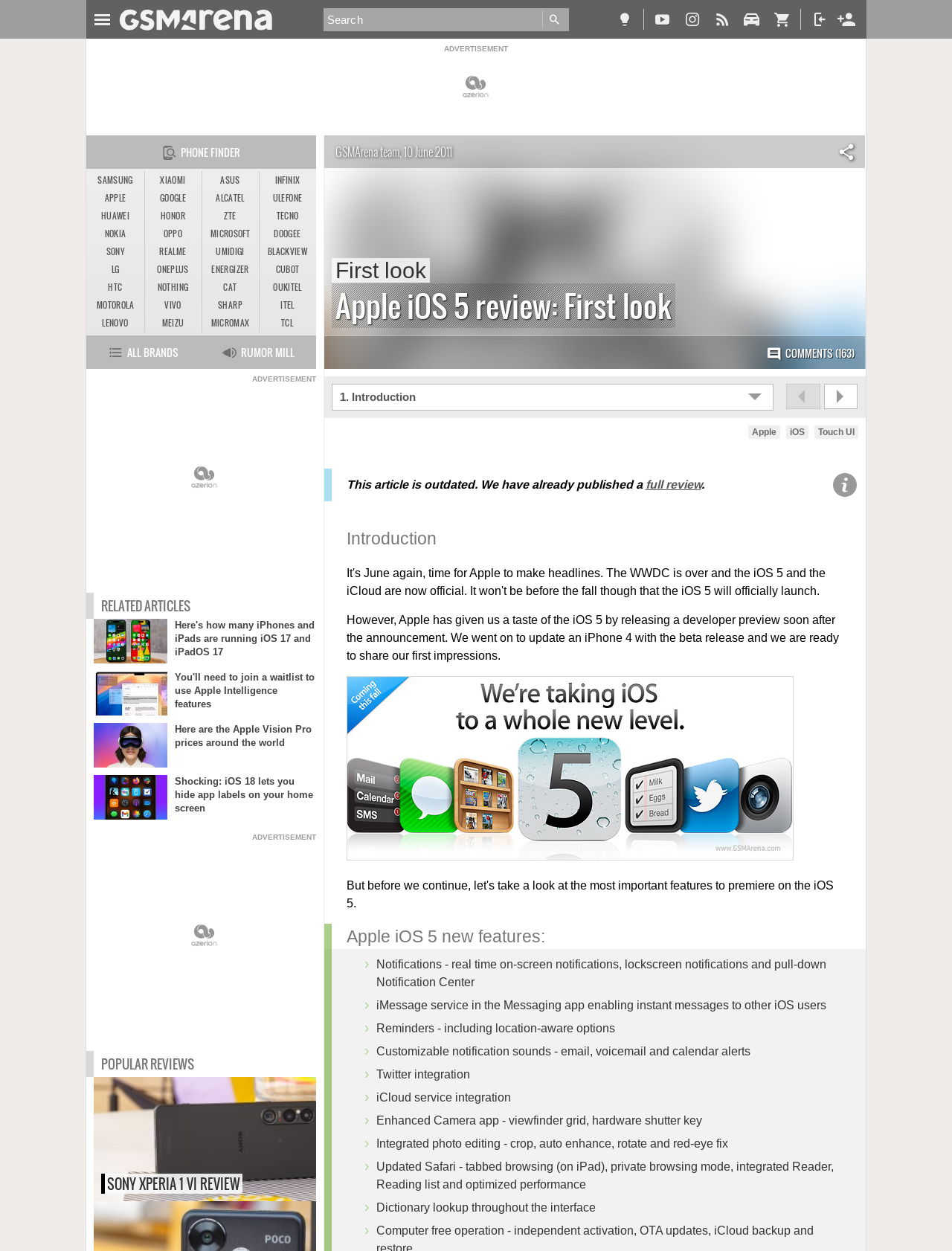How many comments are there on this article?
Provide a concise answer using a single word or phrase based on the image.

163